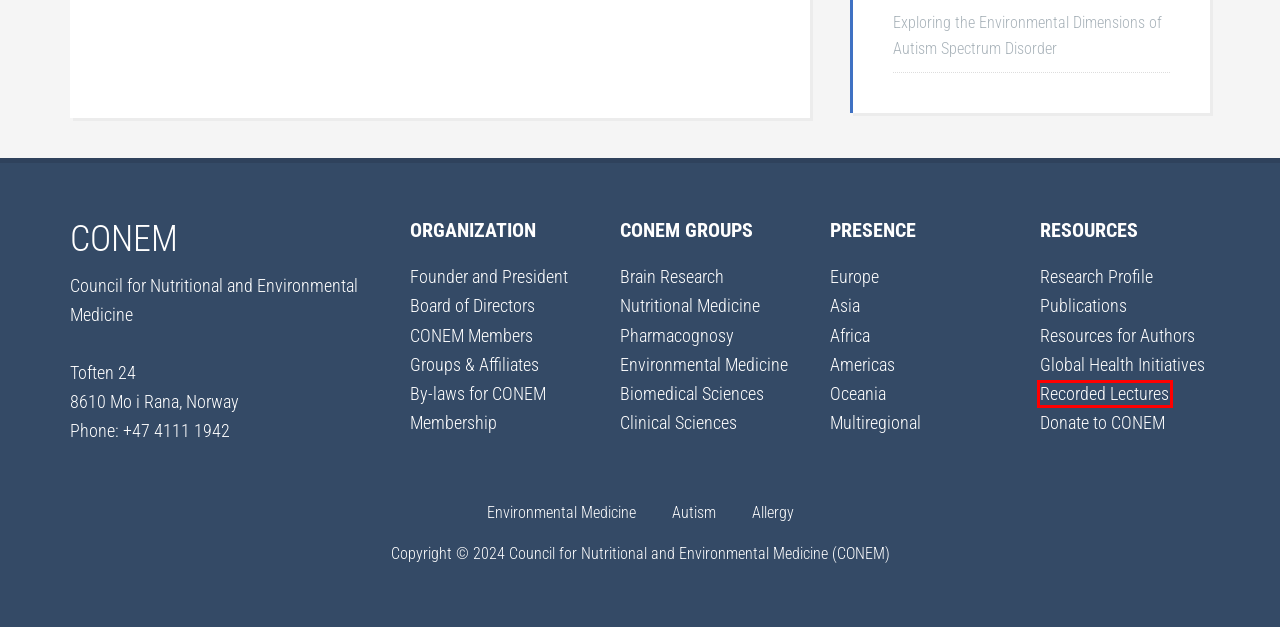Given a webpage screenshot with a red bounding box around a particular element, identify the best description of the new webpage that will appear after clicking on the element inside the red bounding box. Here are the candidates:
A. Research Profile
B. Publications
C. Allergy
D. Lectures
E. Board of Directors
F. CONEM Members
G. G. Bjørklund
H. CONEM Groups in Asia

D